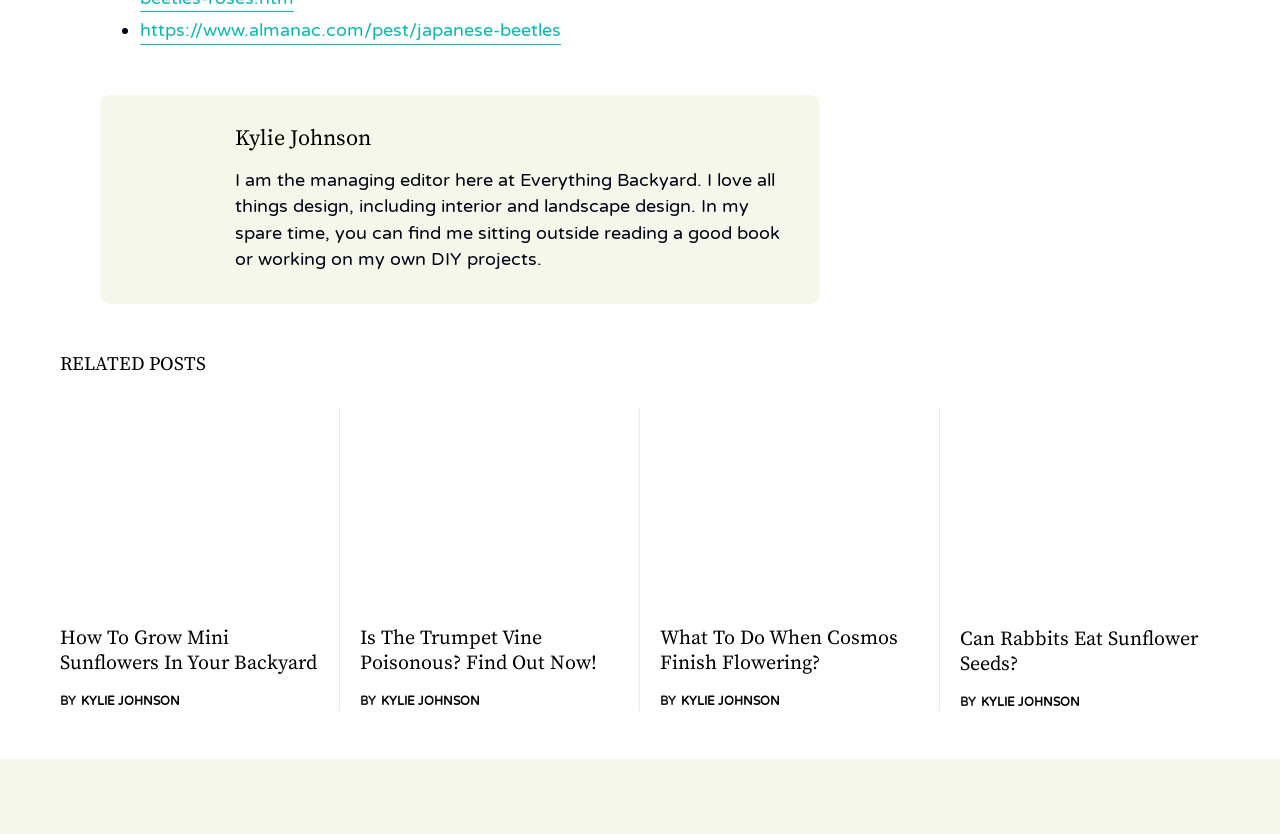Utilize the details in the image to thoroughly answer the following question: What is the topic of the last related post?

The topic of the last related post can be found in the heading 'Can Rabbits Eat Sunflower Seeds?' which is associated with the element [331] heading and is part of the last article element [110] article.